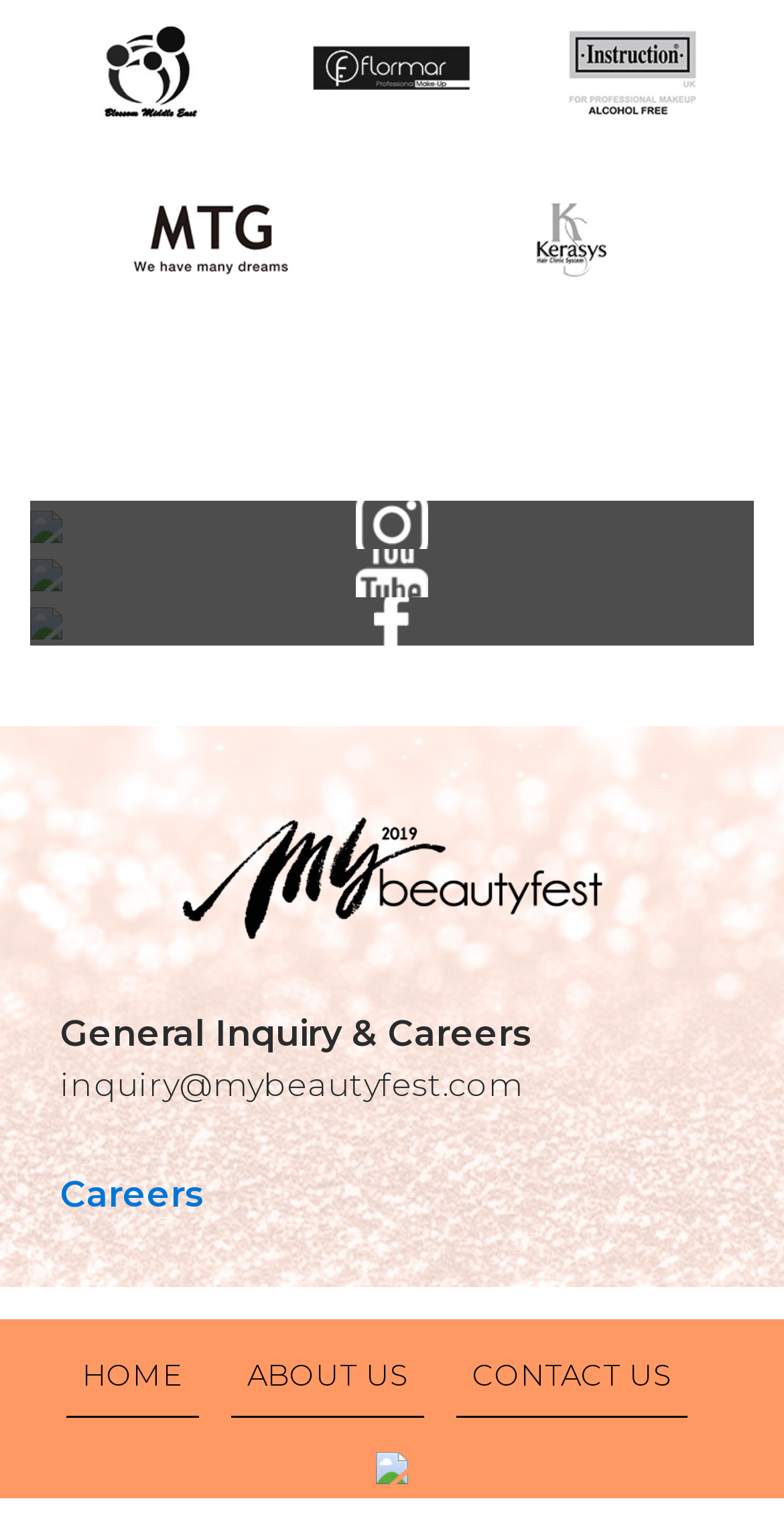What is the position of the 'Careers' link?
From the image, provide a succinct answer in one word or a short phrase.

Middle left